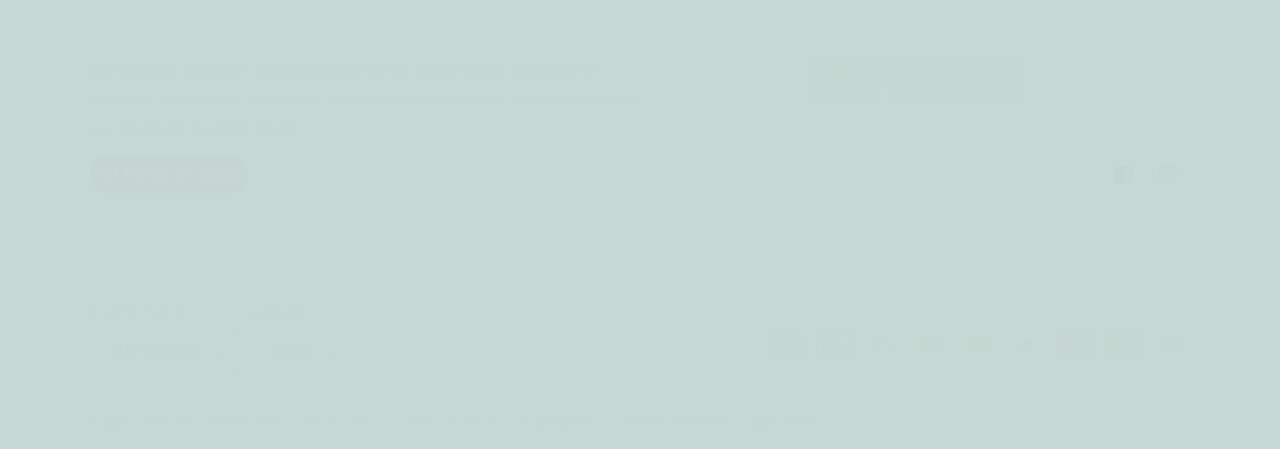Identify and provide the bounding box for the element described by: "English".

[0.195, 0.738, 0.277, 0.831]